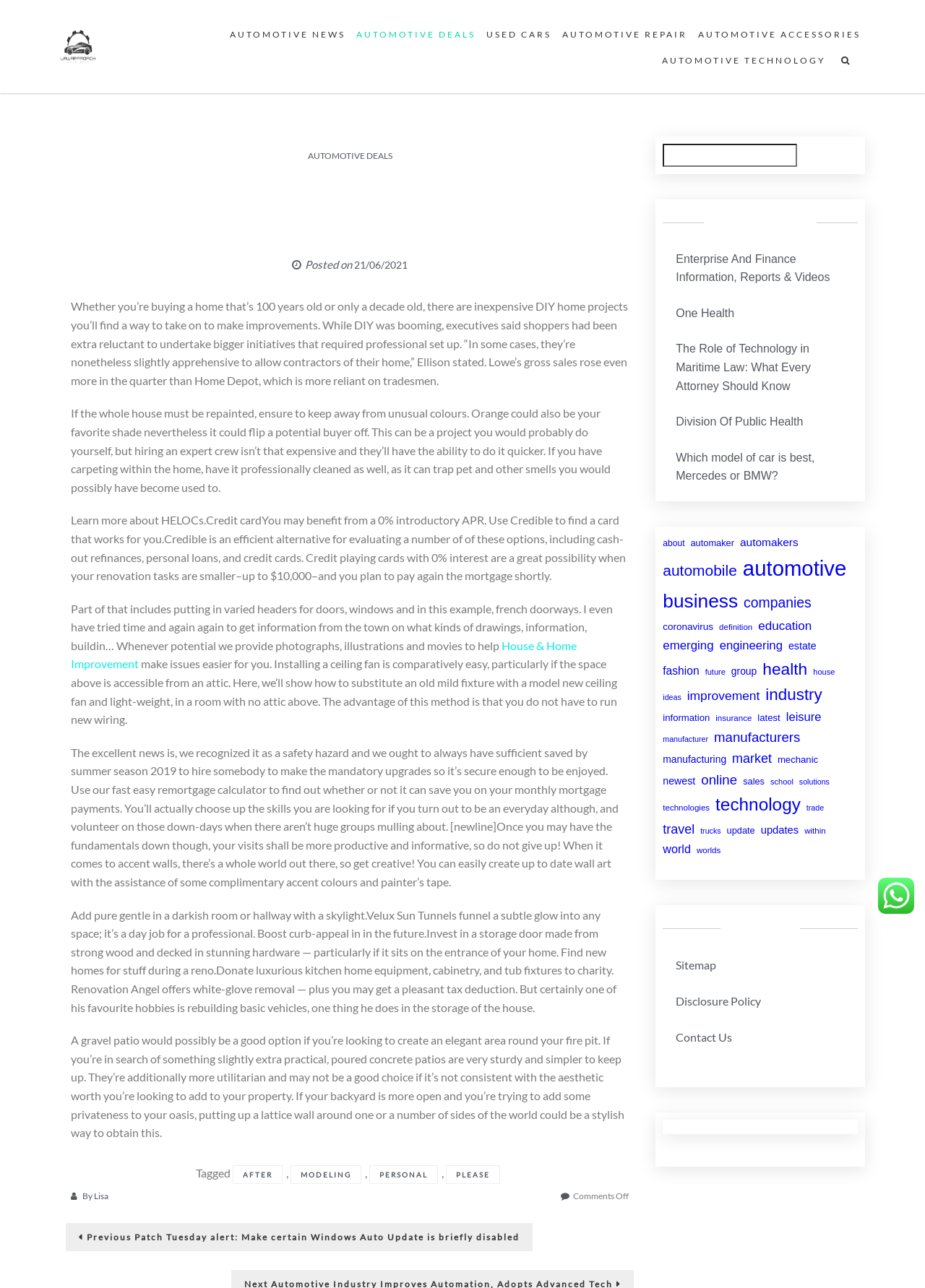Determine the bounding box for the described UI element: "leisure".

[0.85, 0.55, 0.888, 0.564]